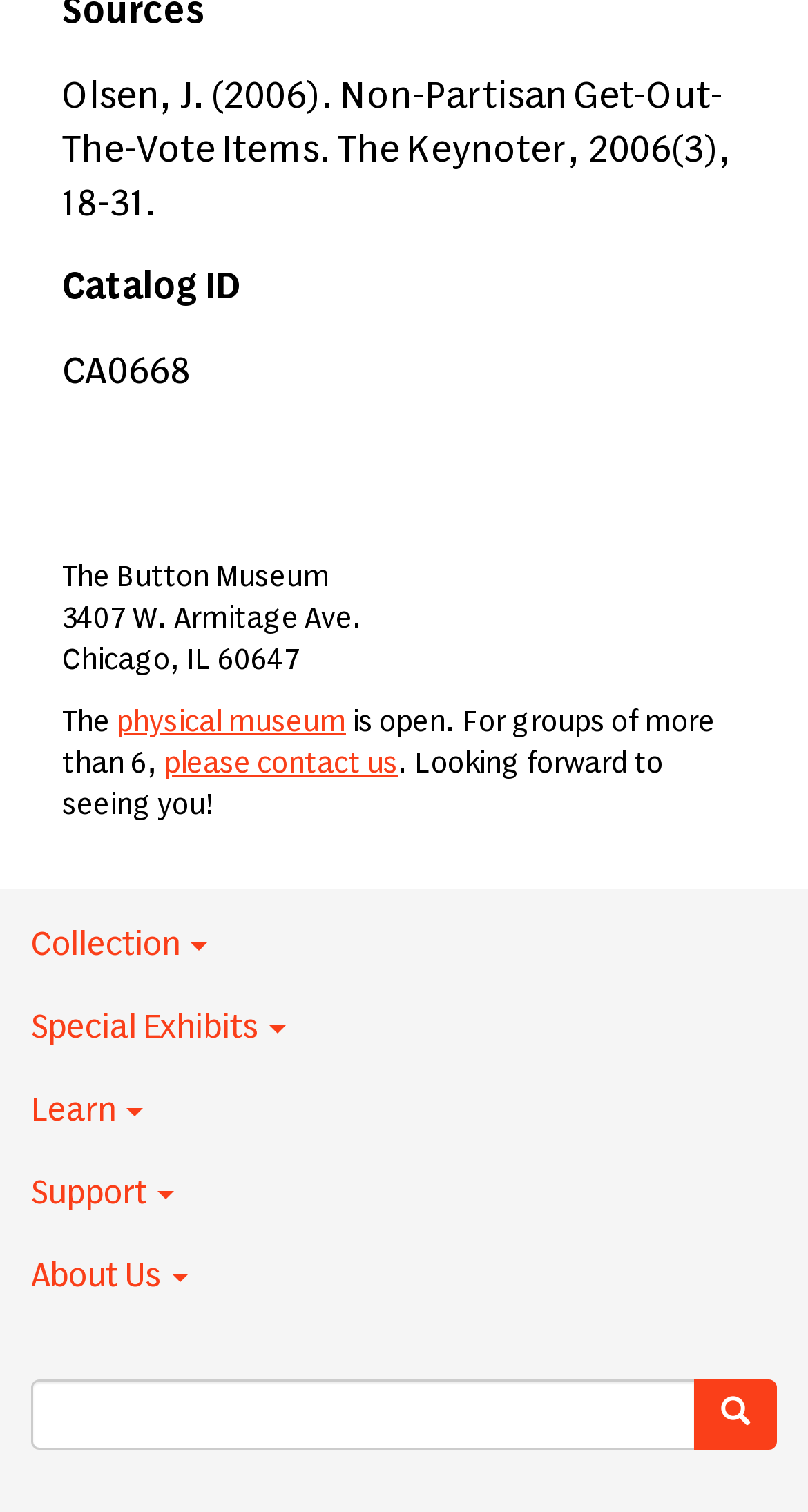What is the address of the museum?
Please craft a detailed and exhaustive response to the question.

I found the answer by looking at the StaticText elements with the texts '3407 W. Armitage Ave.' and 'Chicago, IL 60647' at coordinates [0.077, 0.4, 0.449, 0.419] and [0.077, 0.427, 0.372, 0.446] respectively.